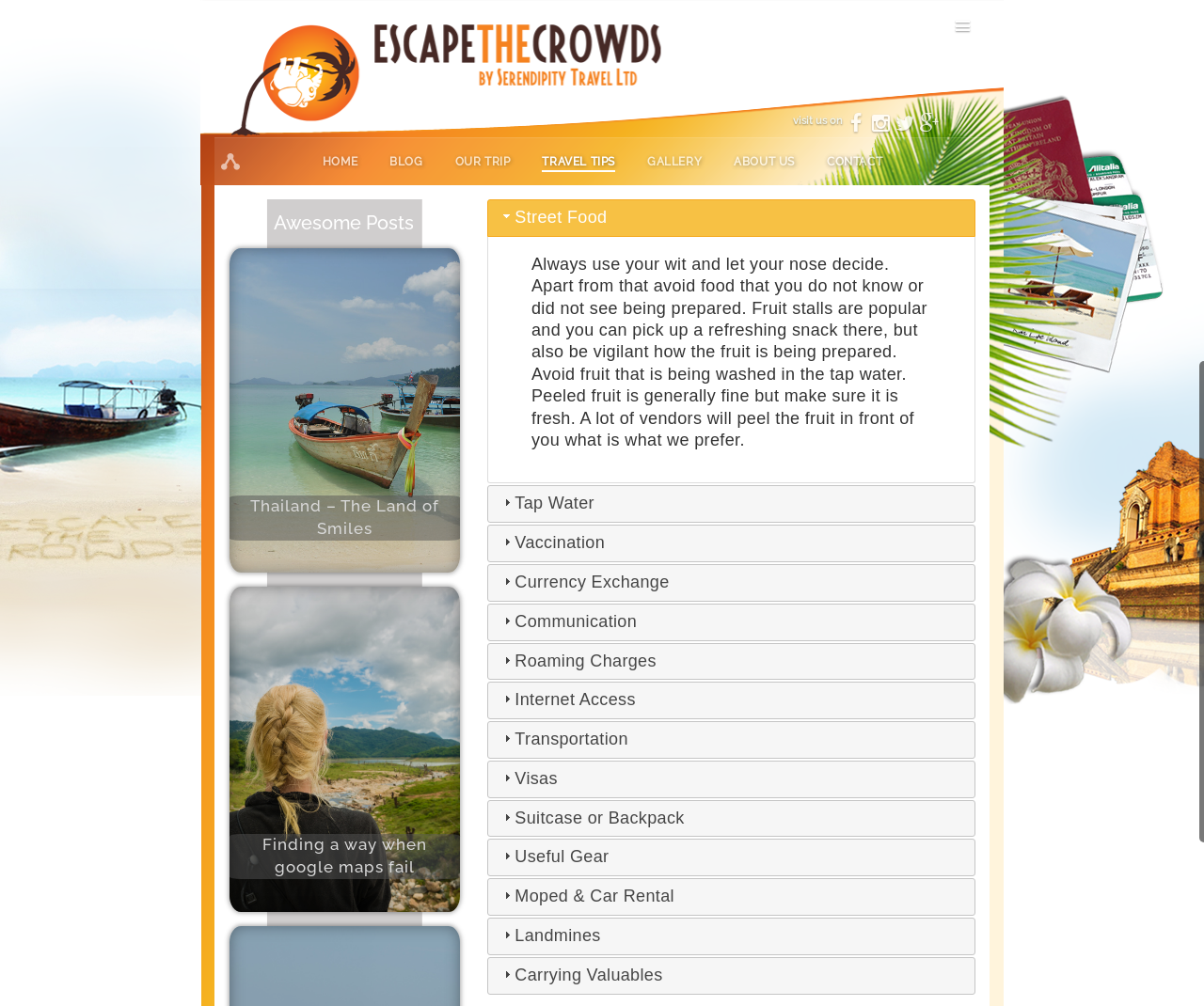Can you find and generate the webpage's heading?

Escape the Crowds